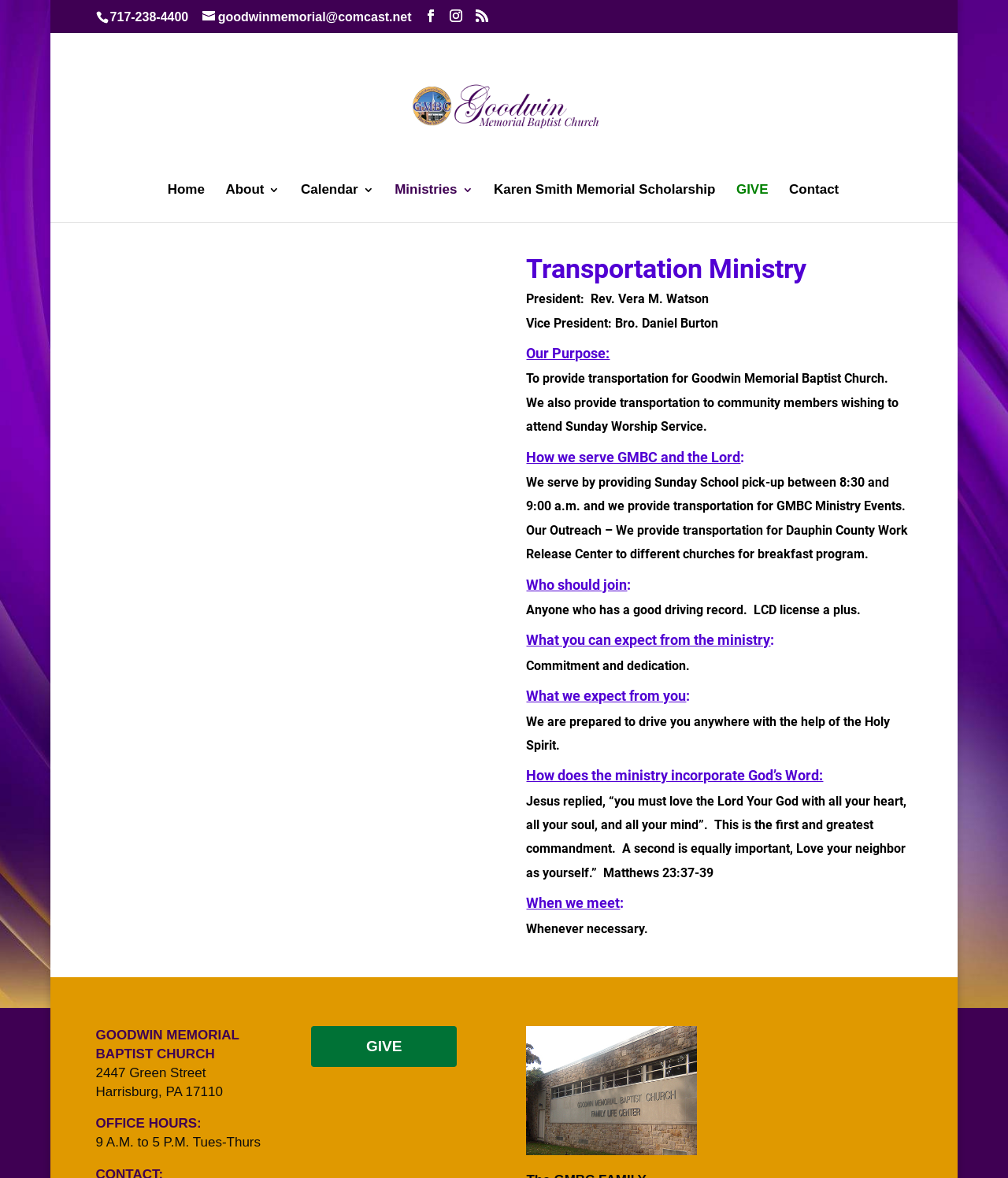Provide a single word or phrase to answer the given question: 
What is the office hours of Goodwin Memorial Baptist Church?

9 A.M. to 5 P.M. Tues-Thurs